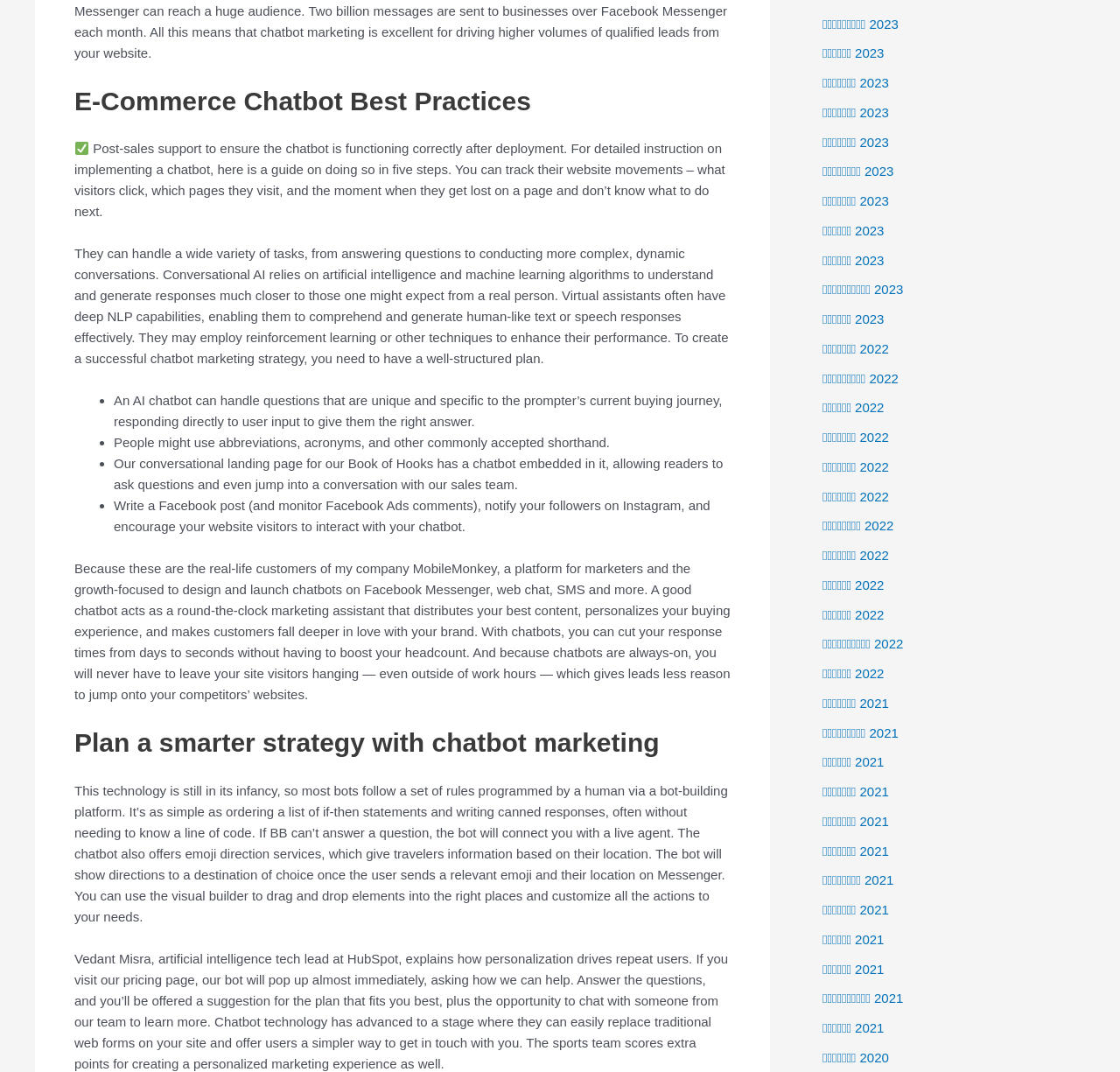Locate the bounding box coordinates of the item that should be clicked to fulfill the instruction: "Click on the link 'พฤศจิกายน 2023'".

[0.734, 0.015, 0.802, 0.029]